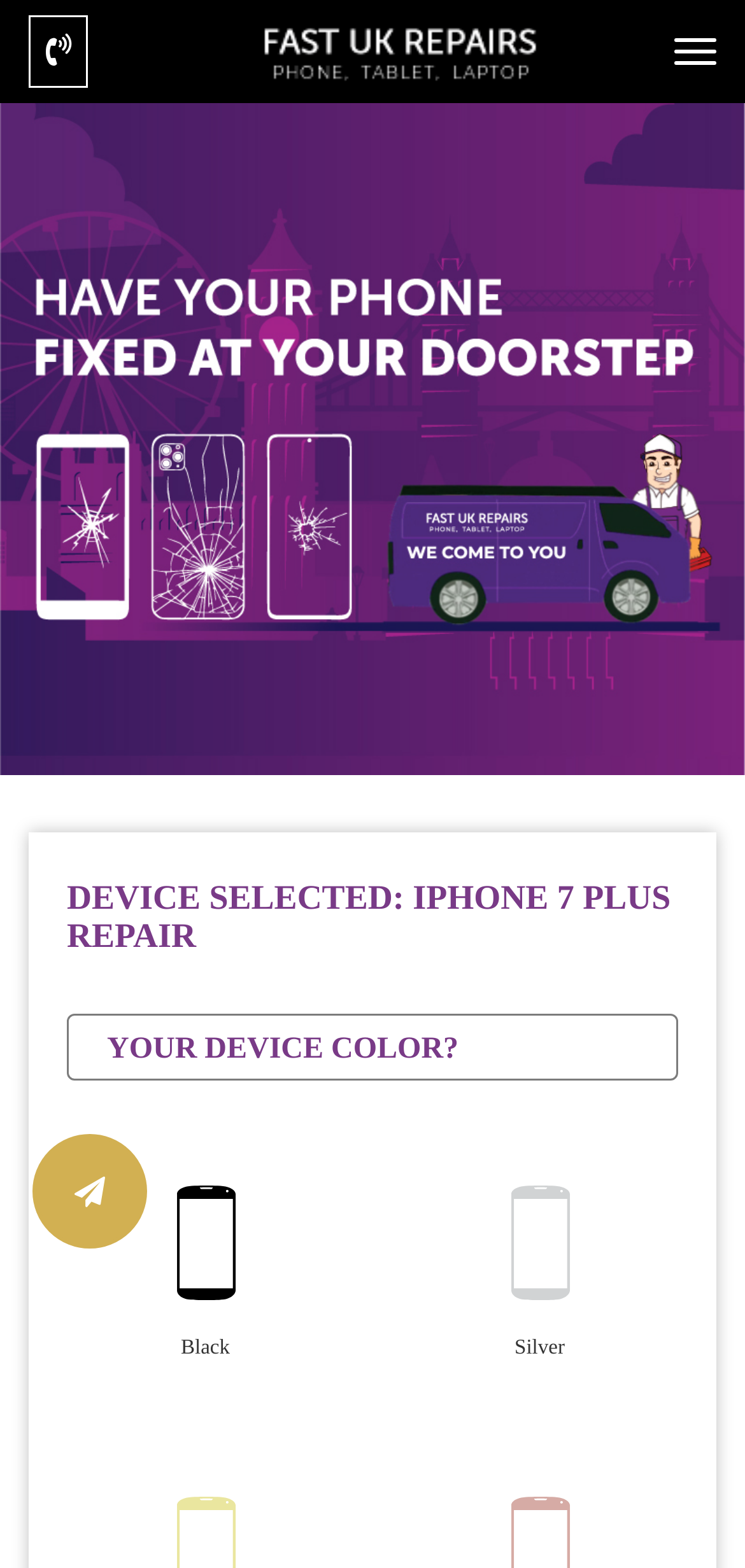Find the bounding box coordinates of the UI element according to this description: "0203 355 0081".

[0.041, 0.011, 0.115, 0.055]